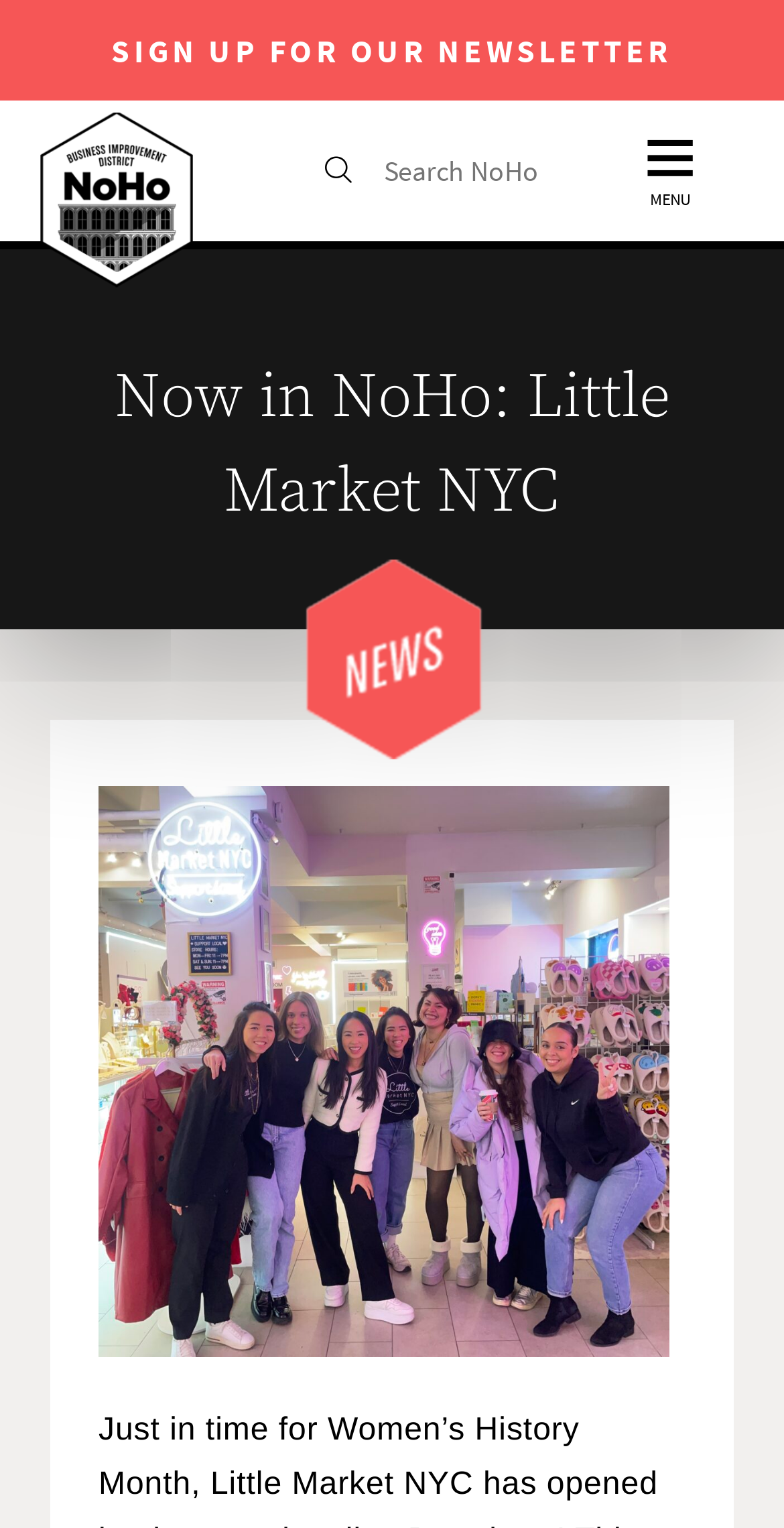Identify the coordinates of the bounding box for the element described below: "2024 Sewer Parcel Tax Rates". Return the coordinates as four float numbers between 0 and 1: [left, top, right, bottom].

None